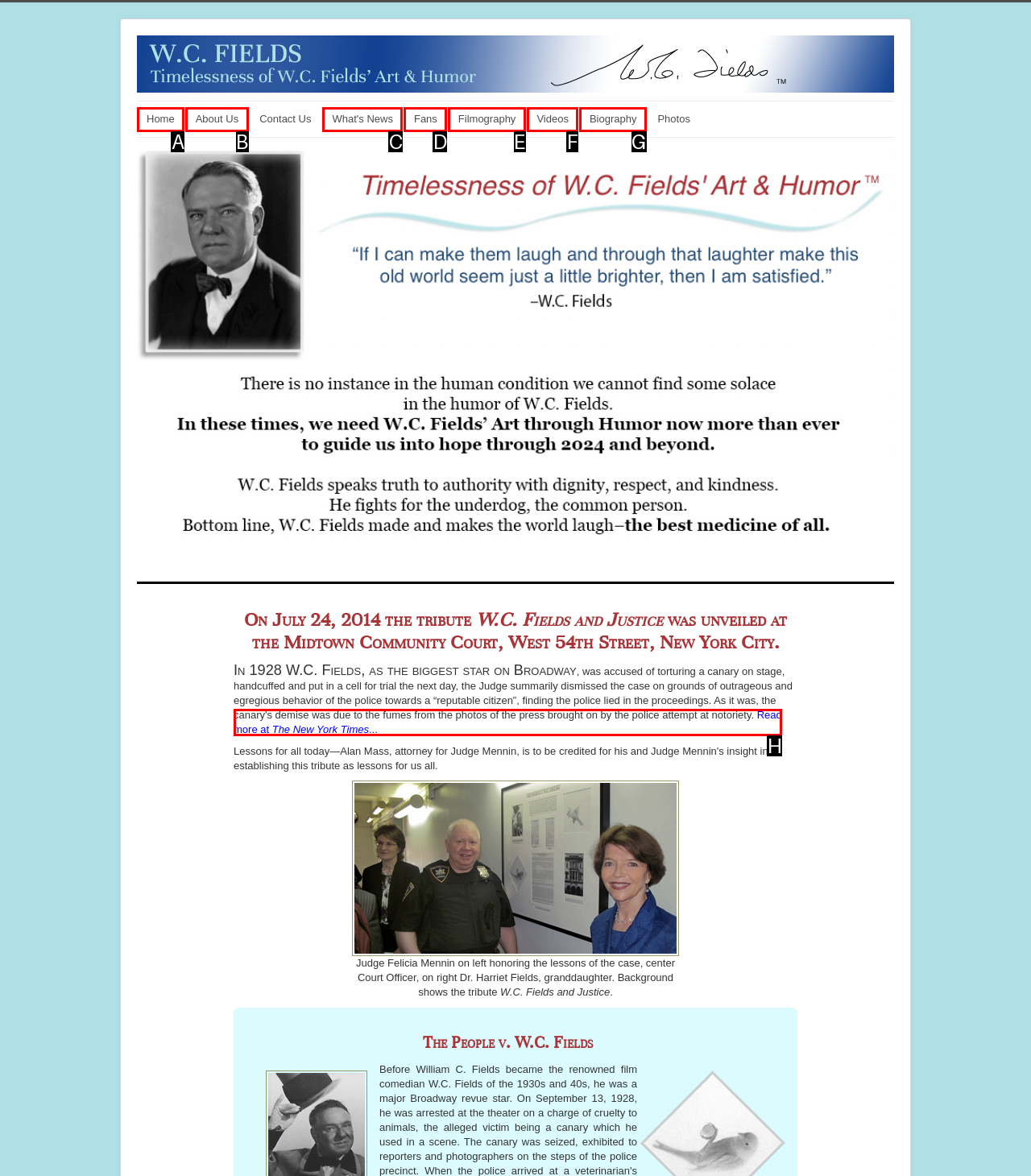Based on the element description: Fans, choose the HTML element that matches best. Provide the letter of your selected option.

D